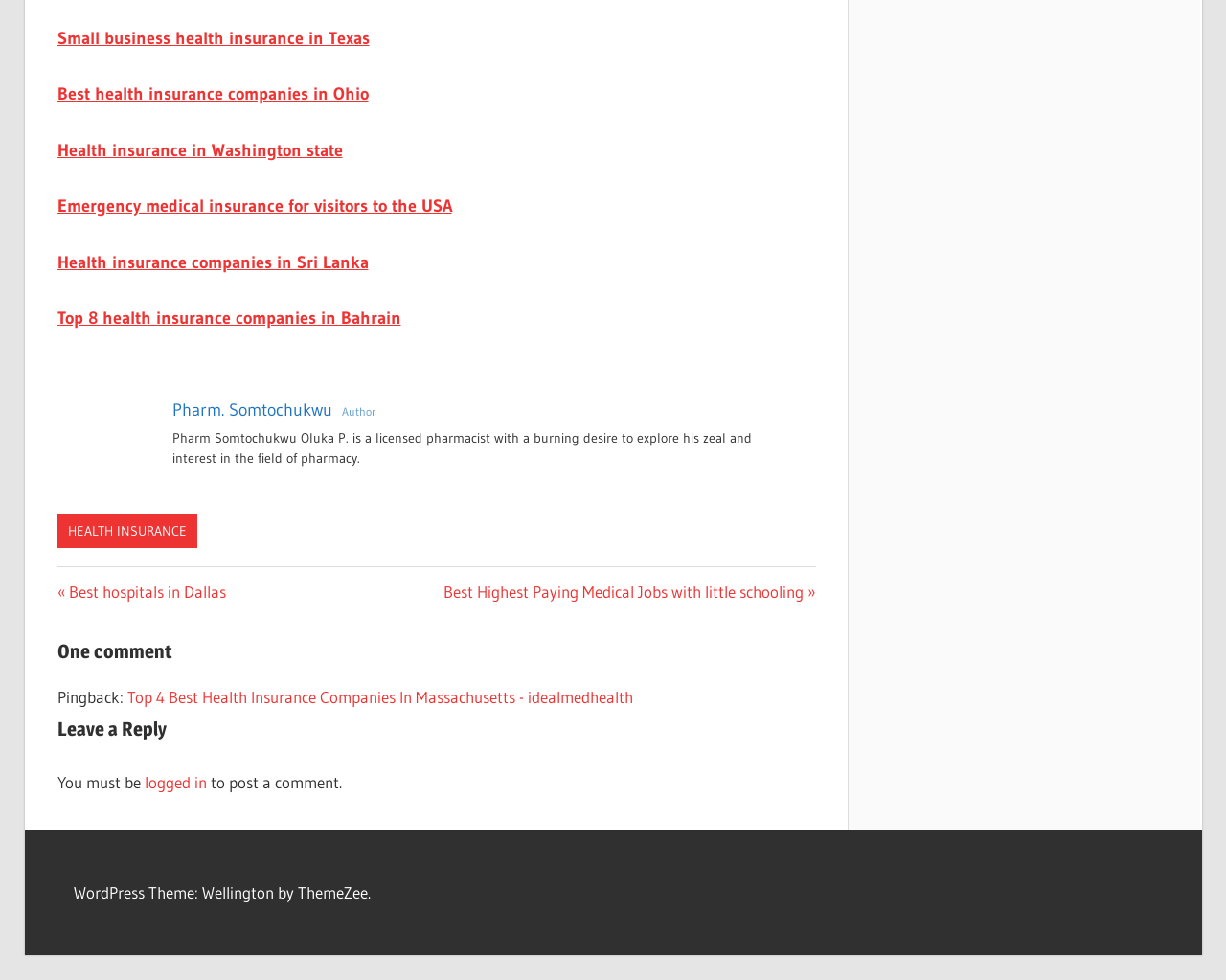Provide the bounding box coordinates of the HTML element described by the text: "Previous Post:Best hospitals in Dallas". The coordinates should be in the format [left, top, right, bottom] with values between 0 and 1.

[0.046, 0.593, 0.184, 0.613]